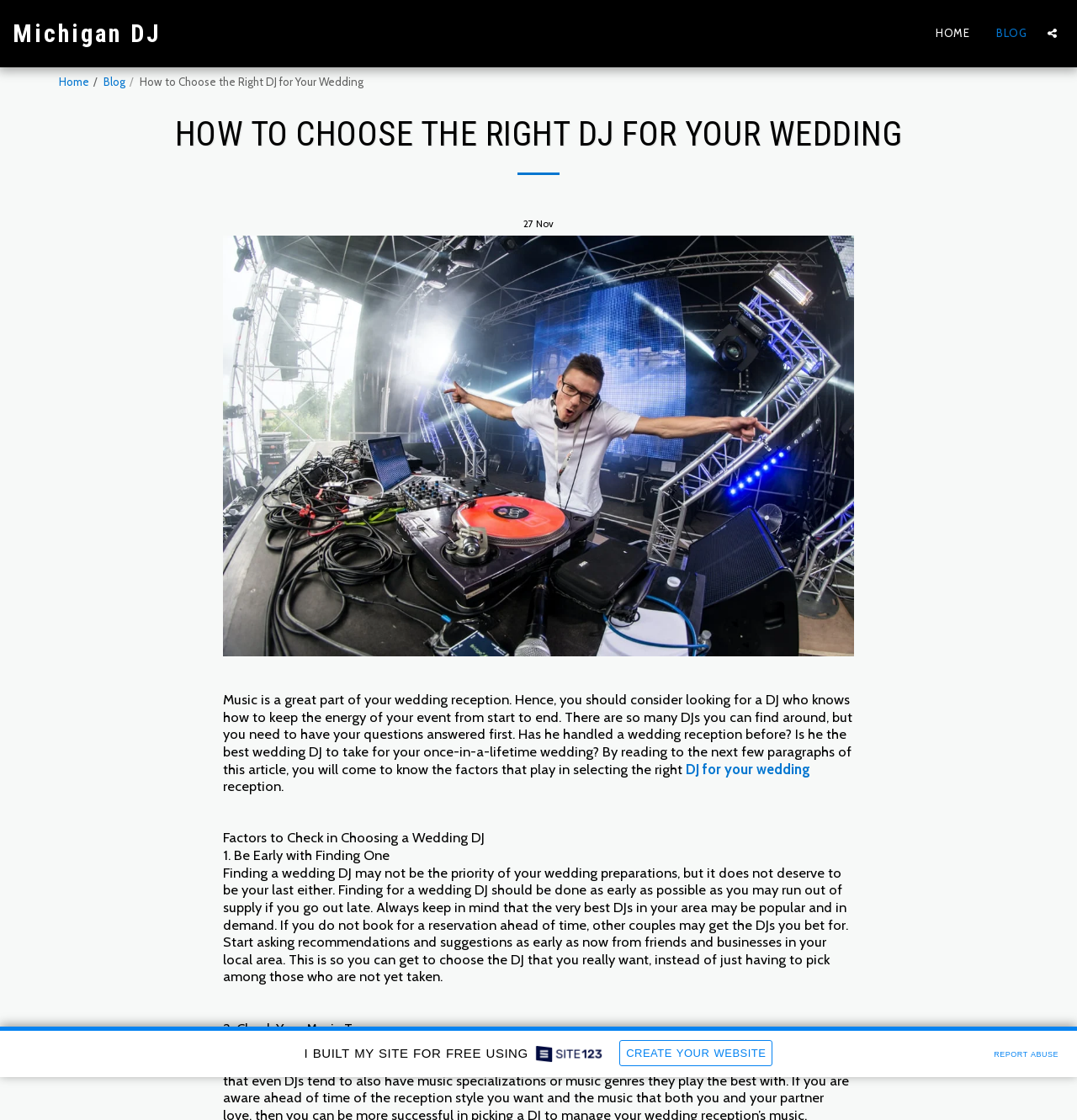Please identify the bounding box coordinates for the region that you need to click to follow this instruction: "Click the HOME link".

[0.857, 0.02, 0.912, 0.039]